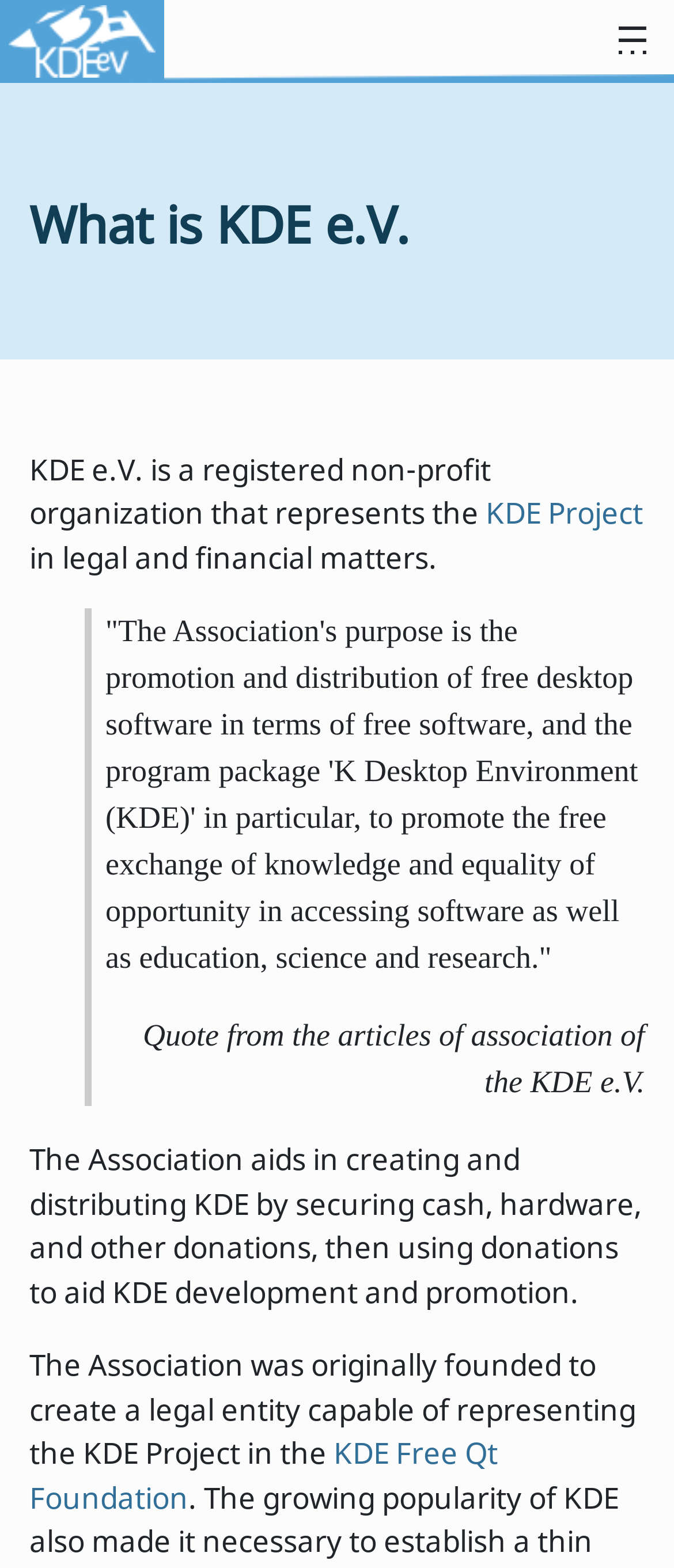What is the scope of KDE e.V.'s activities?
Use the information from the screenshot to give a comprehensive response to the question.

The webpage states that KDE e.V. represents the KDE Project in legal and financial matters, indicating that the scope of its activities is limited to these areas.